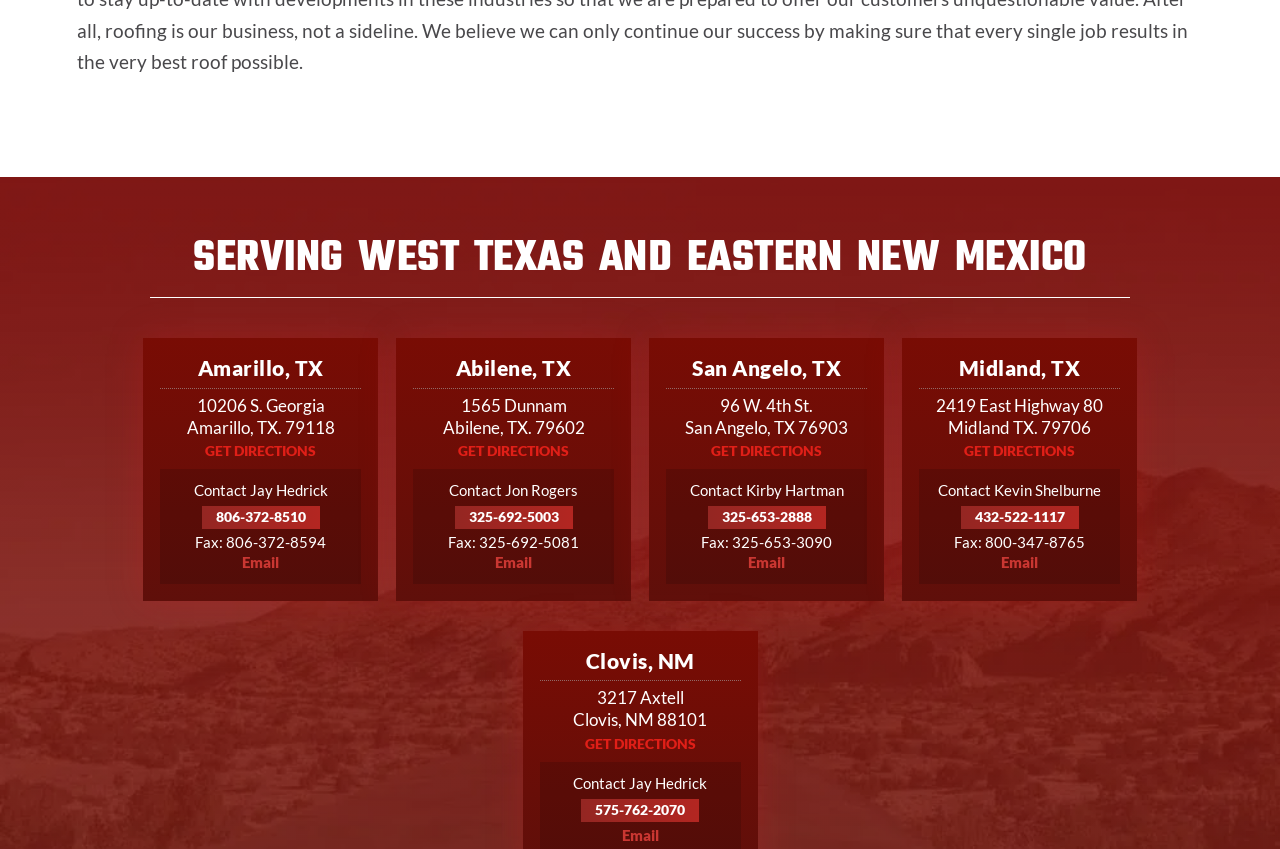Please determine the bounding box coordinates of the element's region to click for the following instruction: "Get directions to Midland, TX".

[0.753, 0.52, 0.84, 0.54]